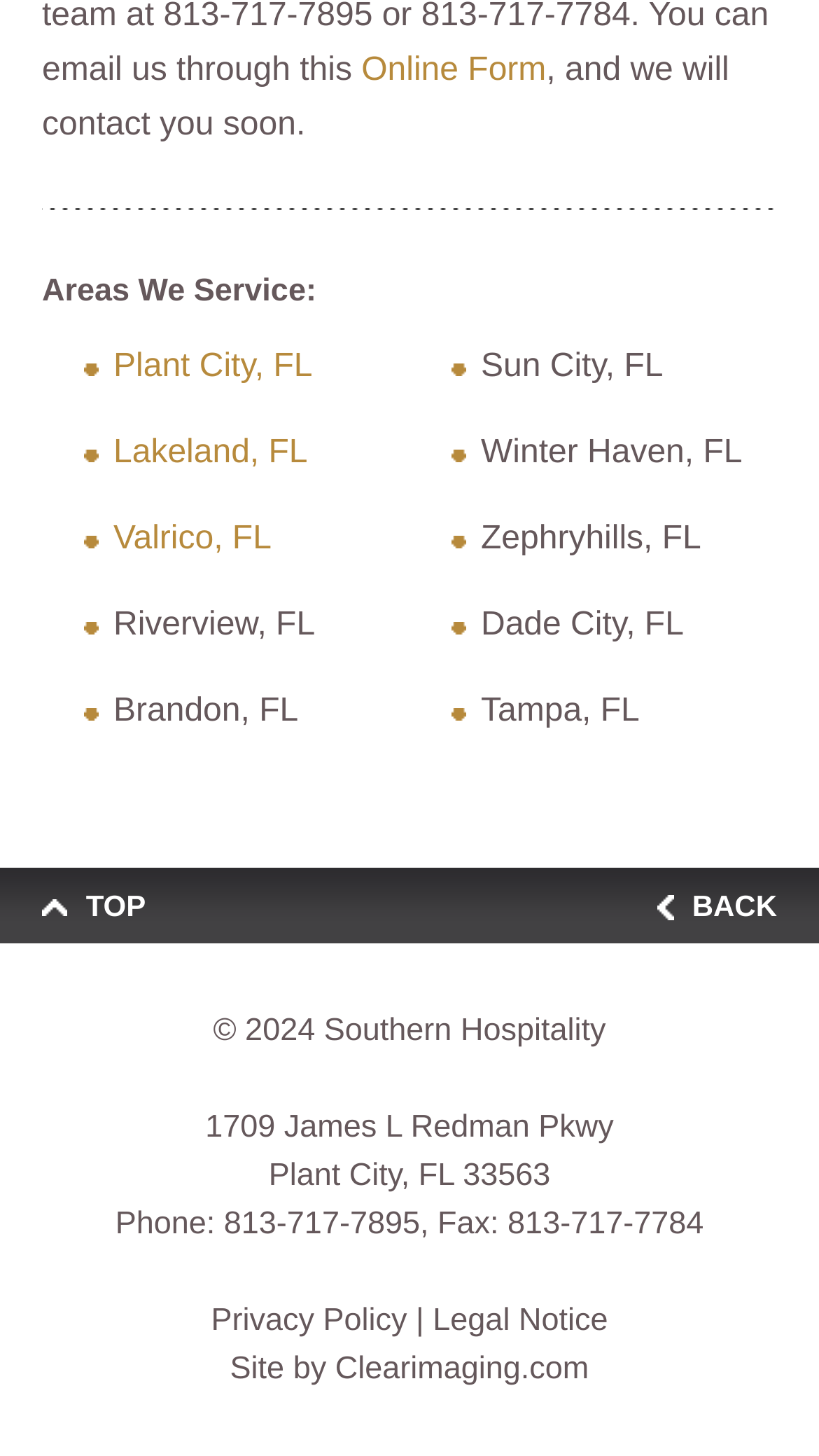What is the link to the company's privacy policy?
Refer to the image and provide a concise answer in one word or phrase.

Privacy Policy